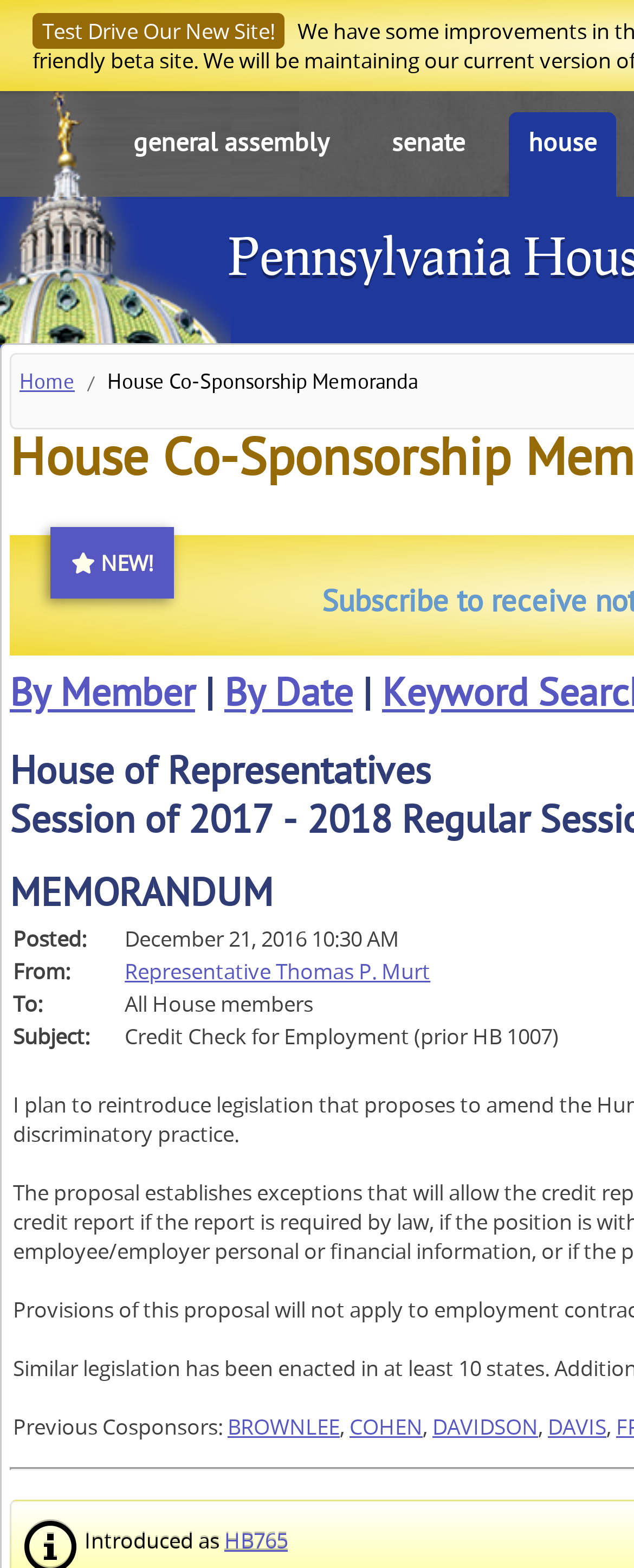Please identify the bounding box coordinates of where to click in order to follow the instruction: "Click on 'By Member'".

[0.015, 0.428, 0.308, 0.46]